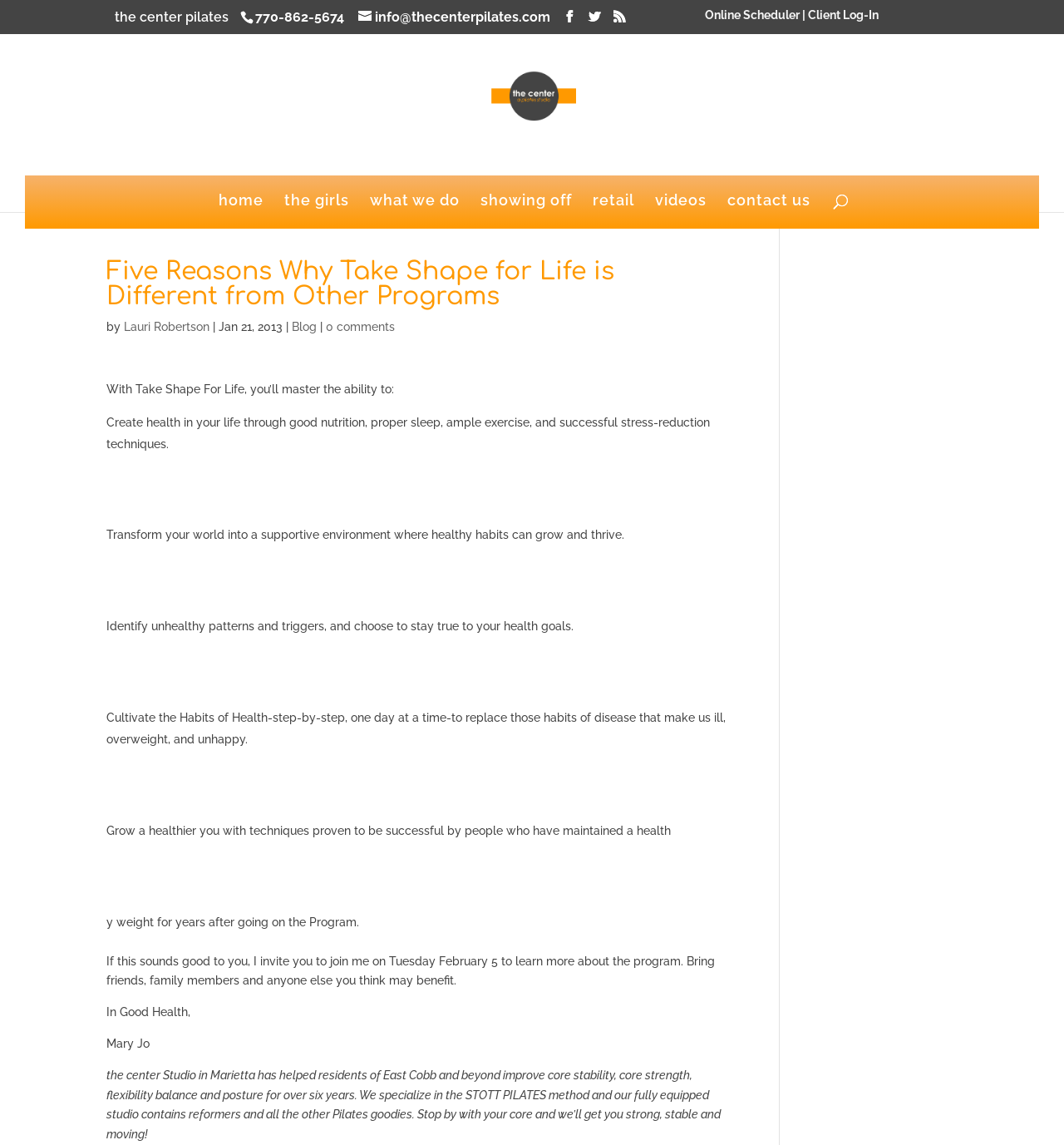Refer to the image and provide an in-depth answer to the question: 
What is the topic of the blog post?

I found the answer by looking at the main heading, which says 'Five Reasons Why Take Shape for Life is Different from Other Programs'. This suggests that the topic of the blog post is Take Shape for Life.